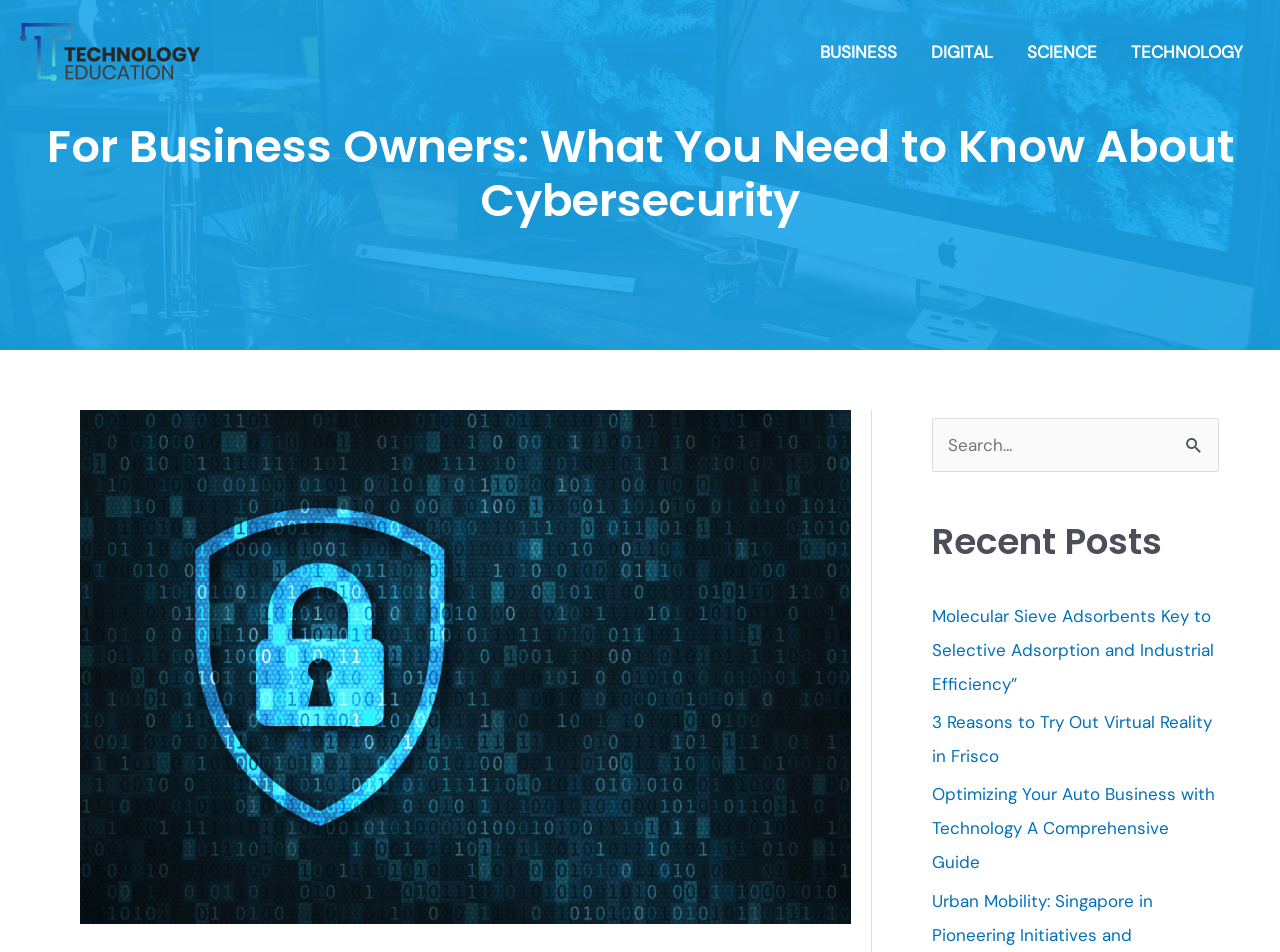Locate the bounding box coordinates of the element that should be clicked to fulfill the instruction: "Go to BUSINESS page".

[0.627, 0.018, 0.714, 0.091]